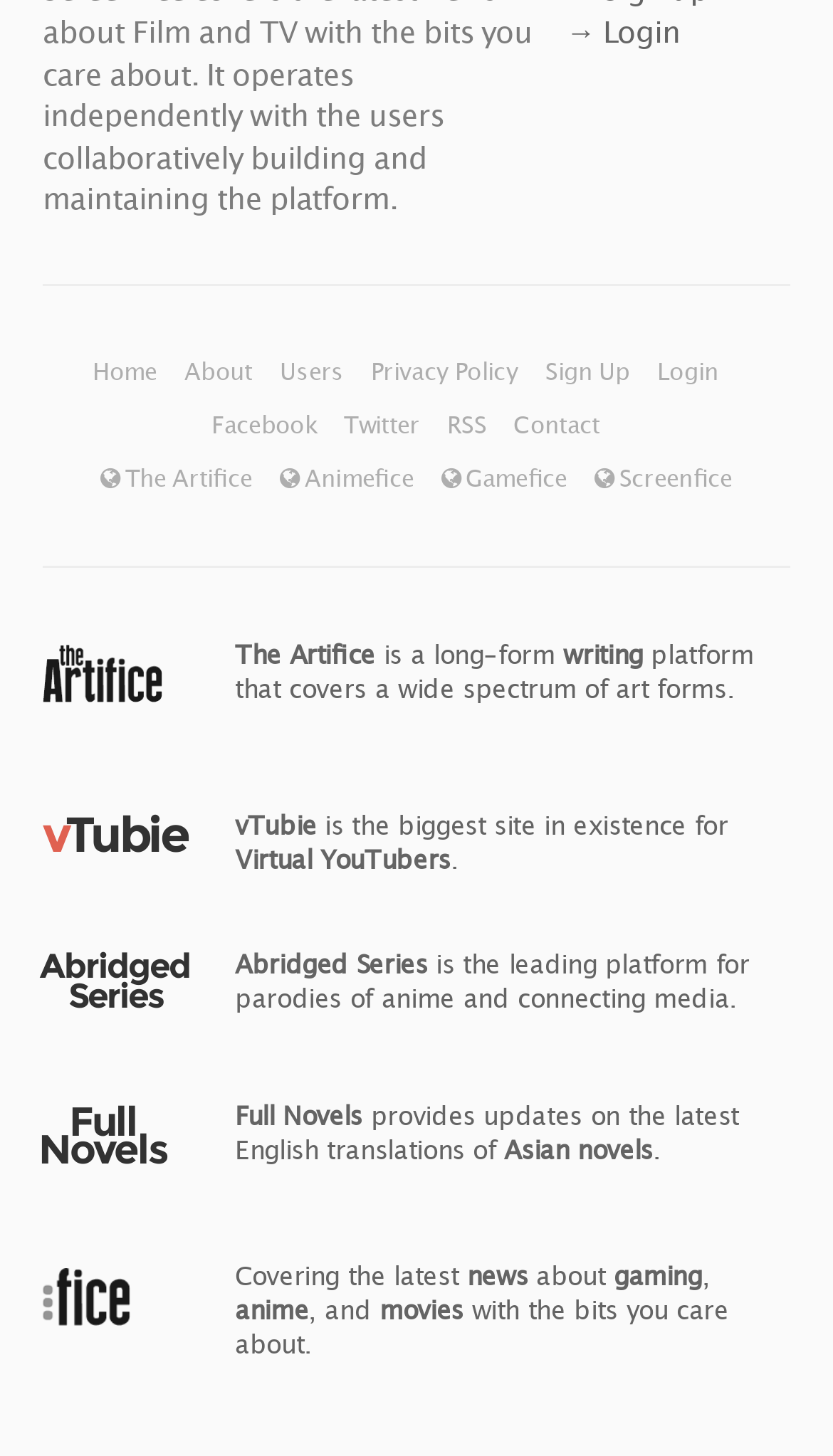Please provide a brief answer to the following inquiry using a single word or phrase:
What is the name of the site for parodies of anime and connecting media?

Abridged Series